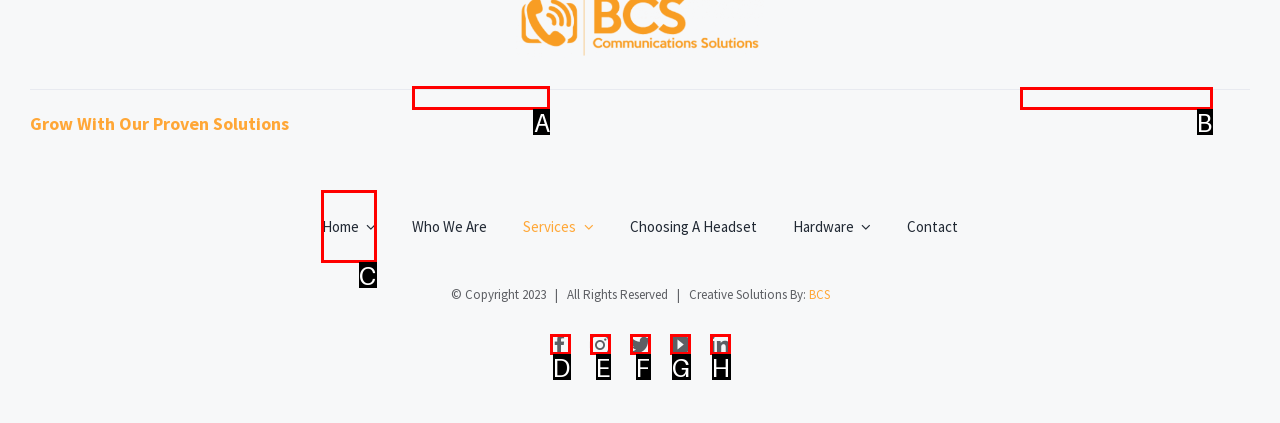Point out which UI element to click to complete this task: Explore Creative solutions
Answer with the letter corresponding to the right option from the available choices.

B